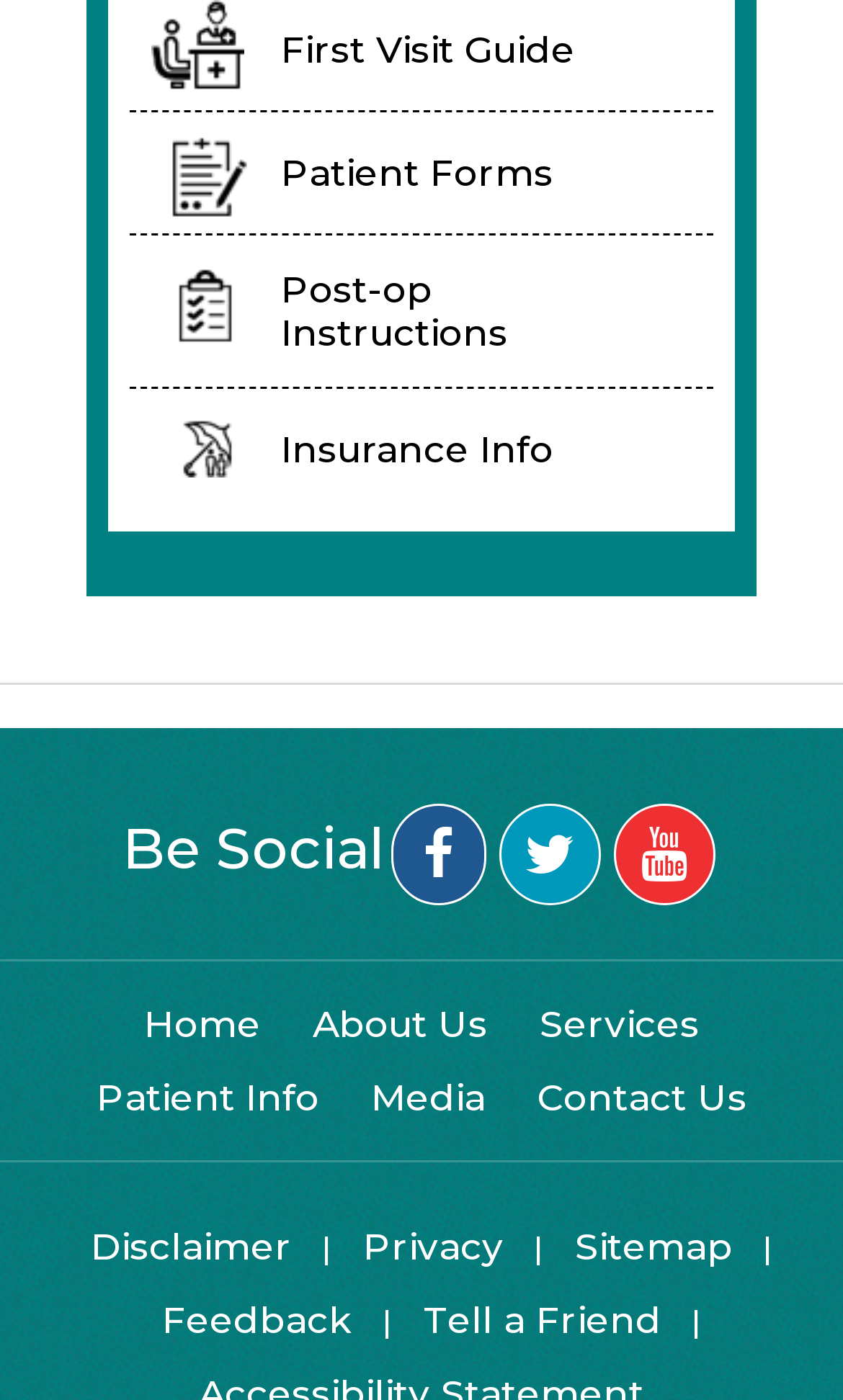How many social media links are available? Refer to the image and provide a one-word or short phrase answer.

3